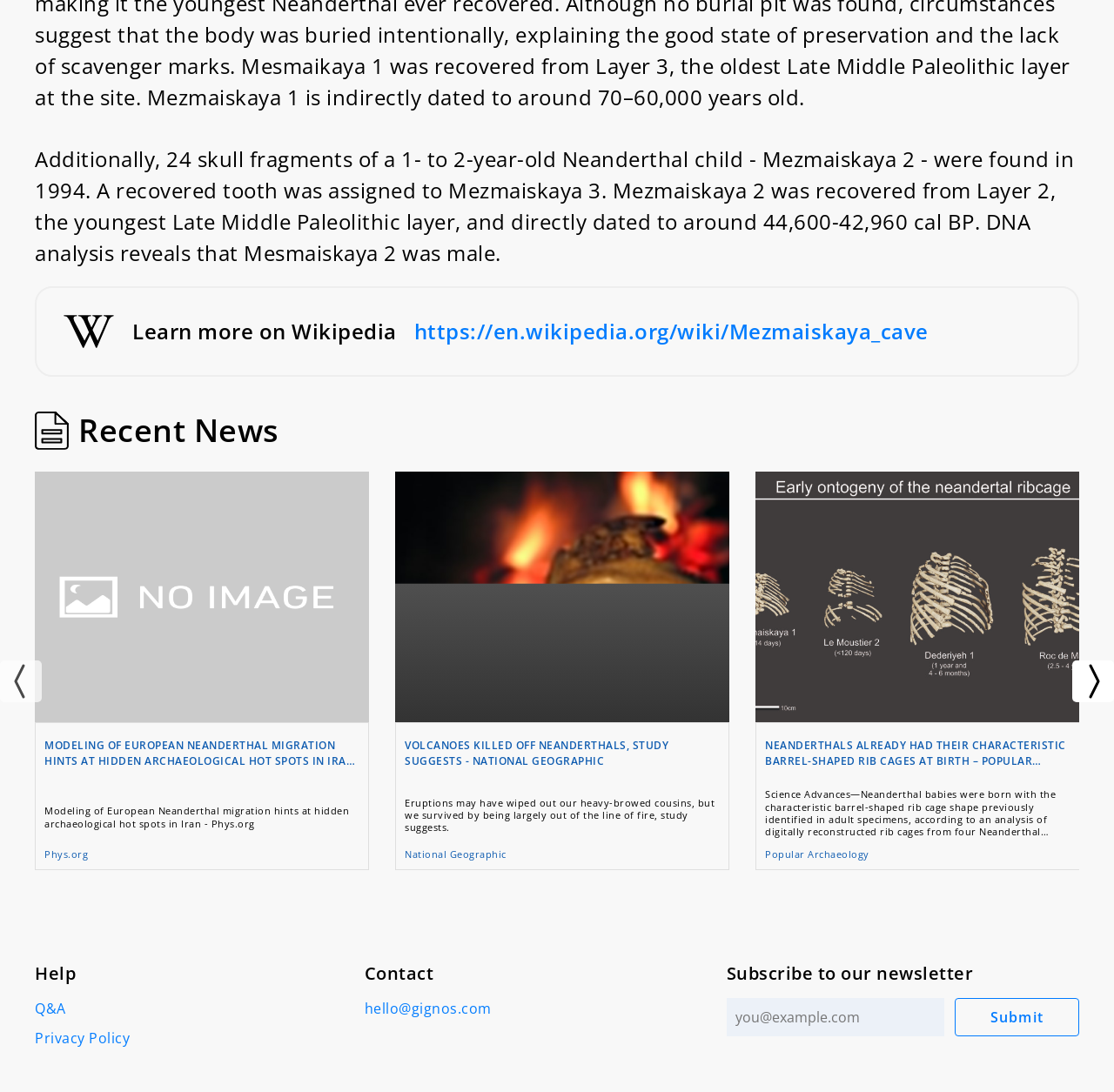Provide a one-word or short-phrase response to the question:
How many links to news articles are present on the webpage?

3